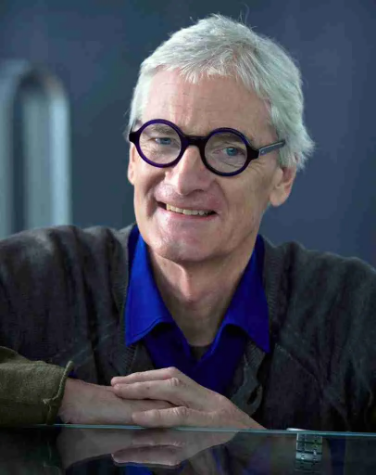What is Sir James Dyson known for?
Answer the question with a single word or phrase derived from the image.

Revolutionizing technology in household appliances